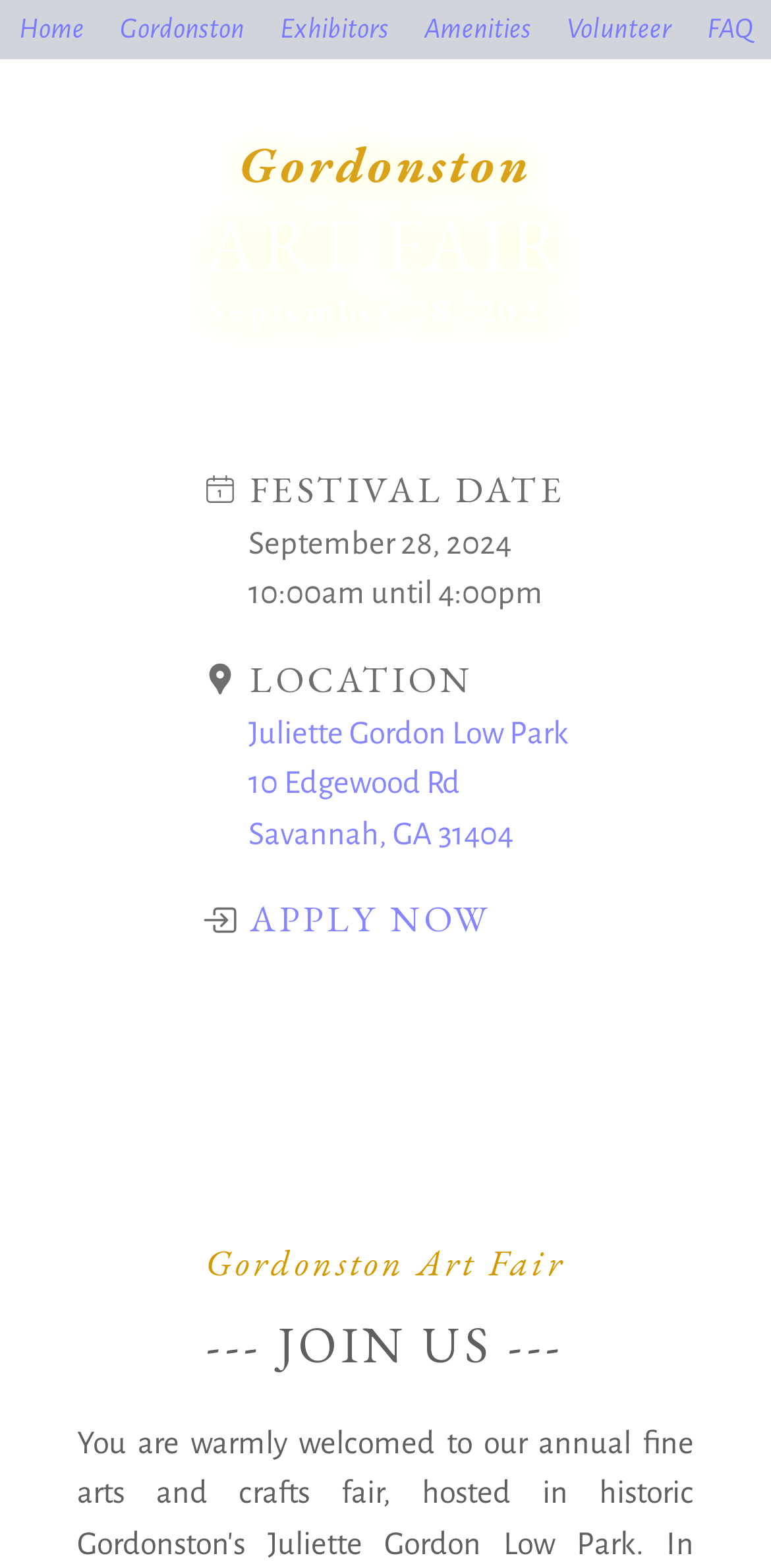Locate the bounding box coordinates of the clickable area to execute the instruction: "get volunteer information". Provide the coordinates as four float numbers between 0 and 1, represented as [left, top, right, bottom].

[0.735, 0.005, 0.871, 0.032]